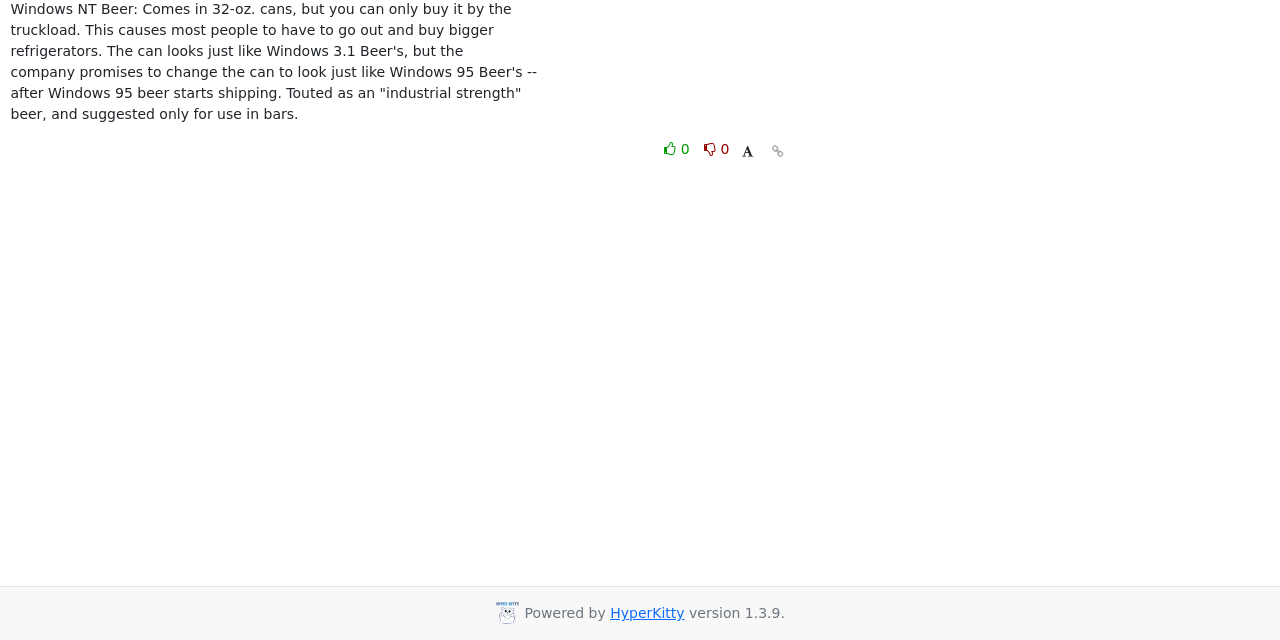Using the provided element description "HyperKitty", determine the bounding box coordinates of the UI element.

[0.477, 0.945, 0.535, 0.97]